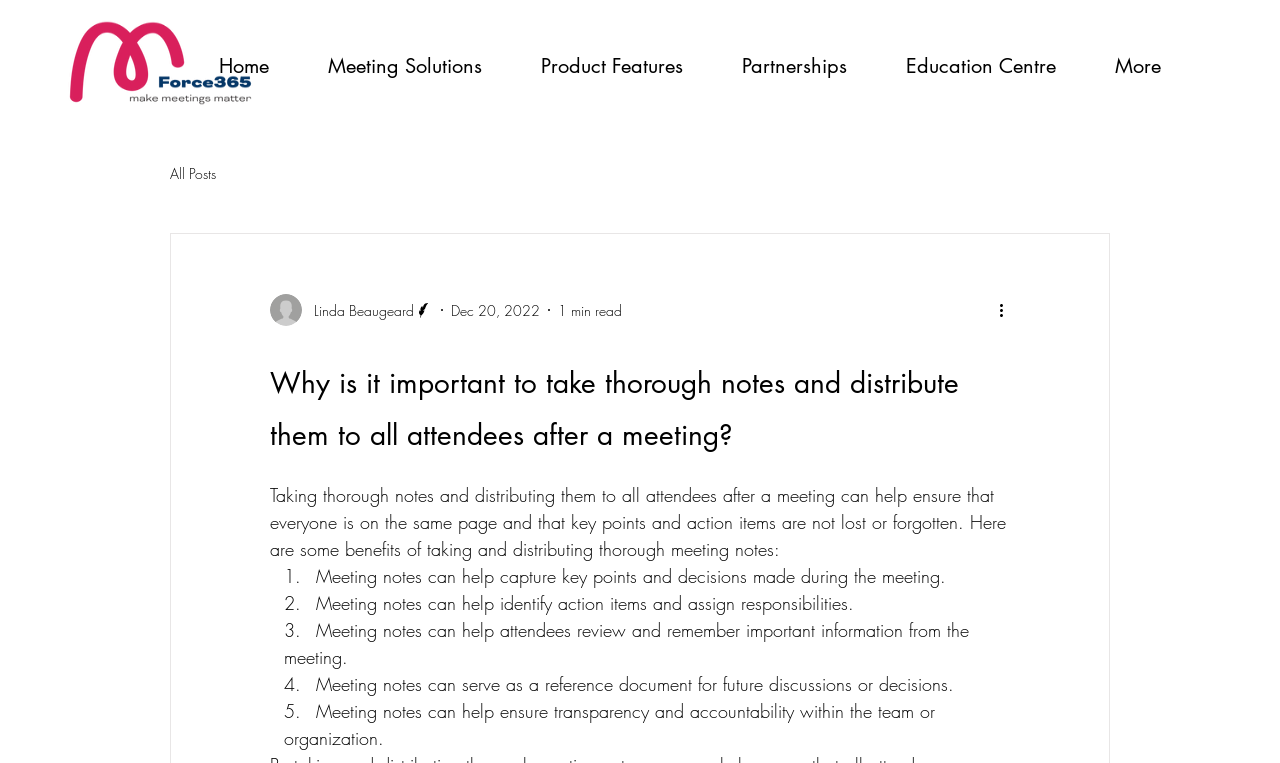Given the content of the image, can you provide a detailed answer to the question?
How long does it take to read the article?

The reading time of the article is mentioned near the top of the webpage, below the author's name and picture, as '1 min read'.